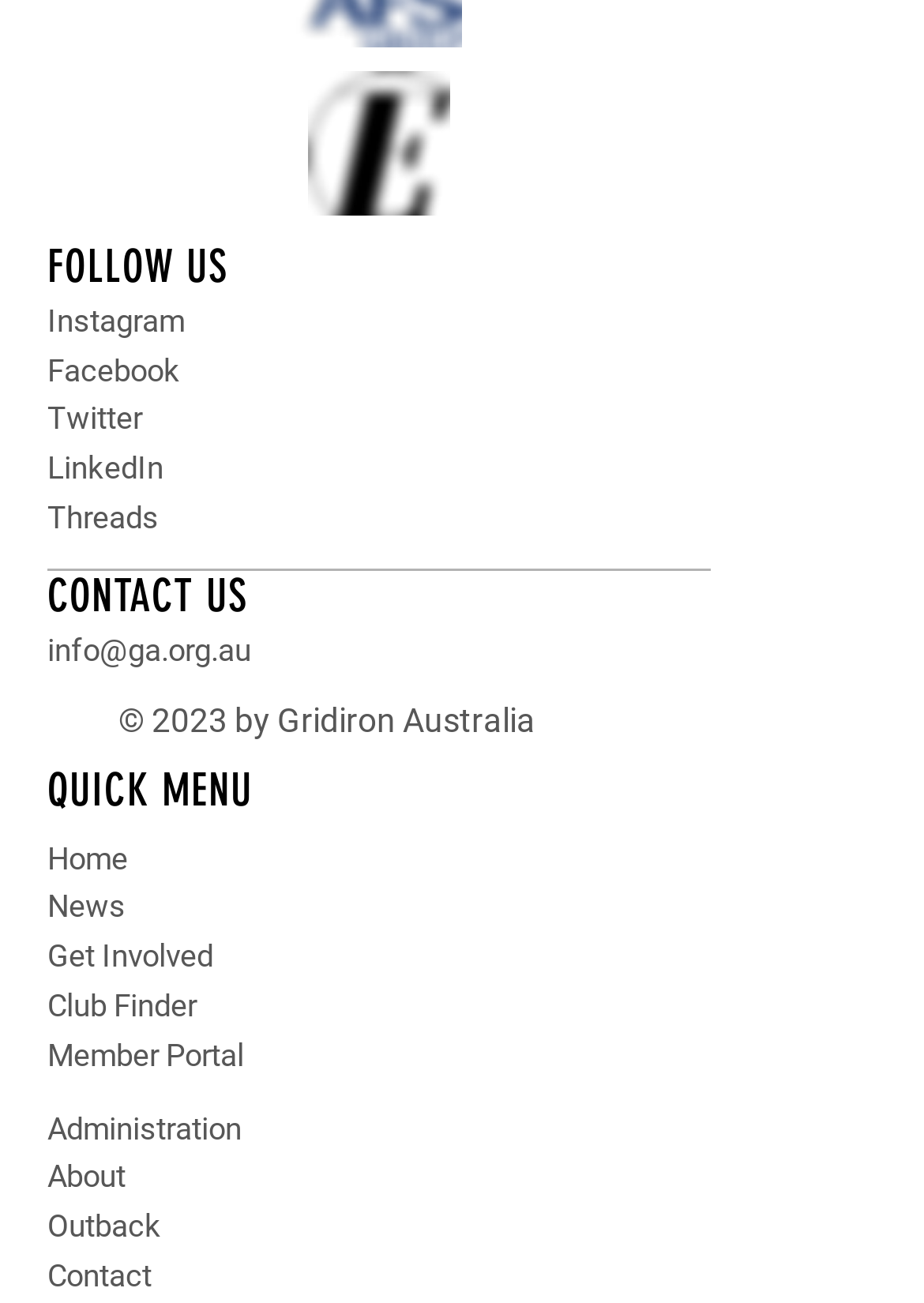Find the bounding box coordinates for the area you need to click to carry out the instruction: "Contact us via email". The coordinates should be four float numbers between 0 and 1, indicated as [left, top, right, bottom].

[0.051, 0.485, 0.272, 0.512]